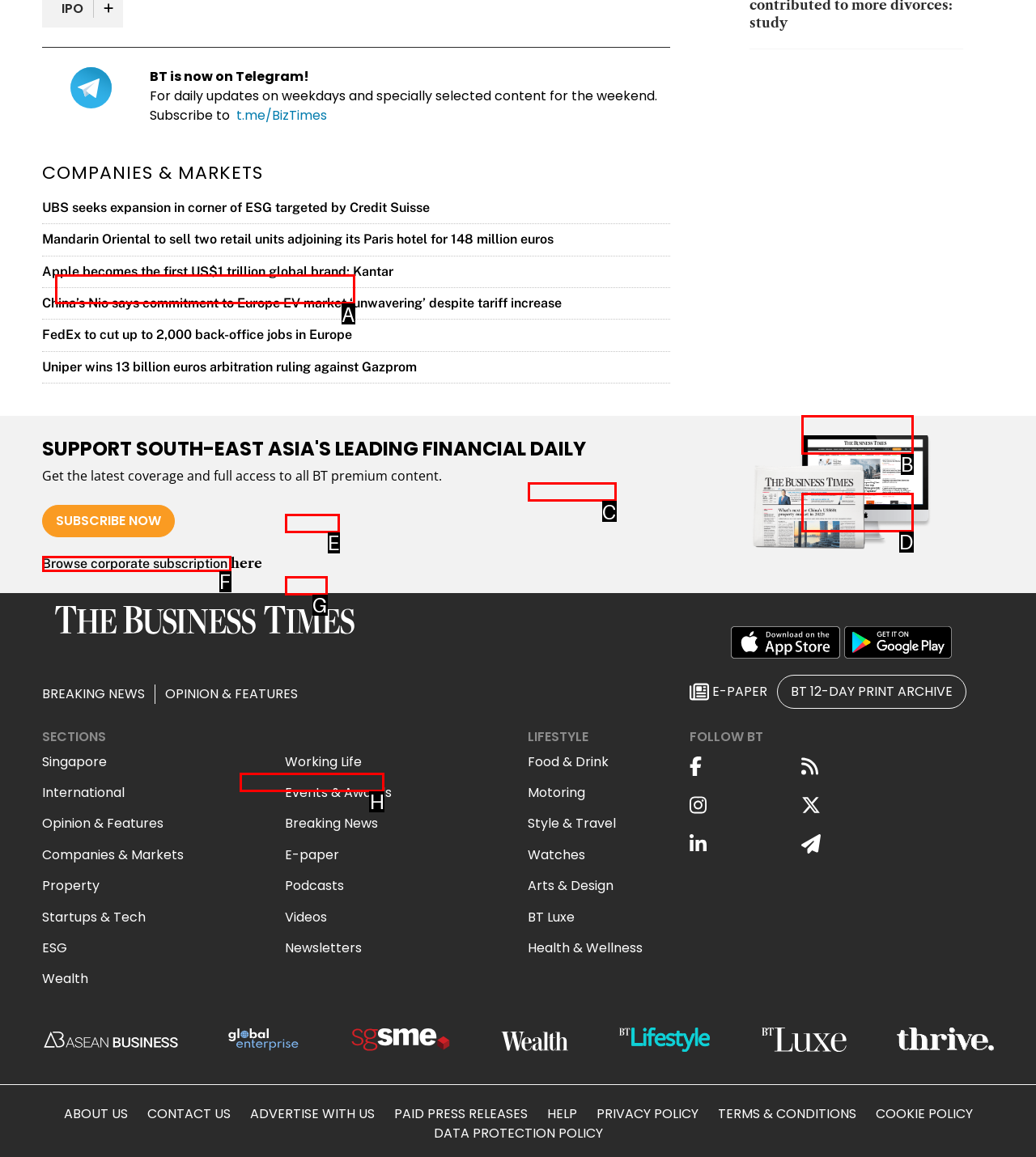Choose the correct UI element to click for this task: Browse corporate subscription Answer using the letter from the given choices.

F